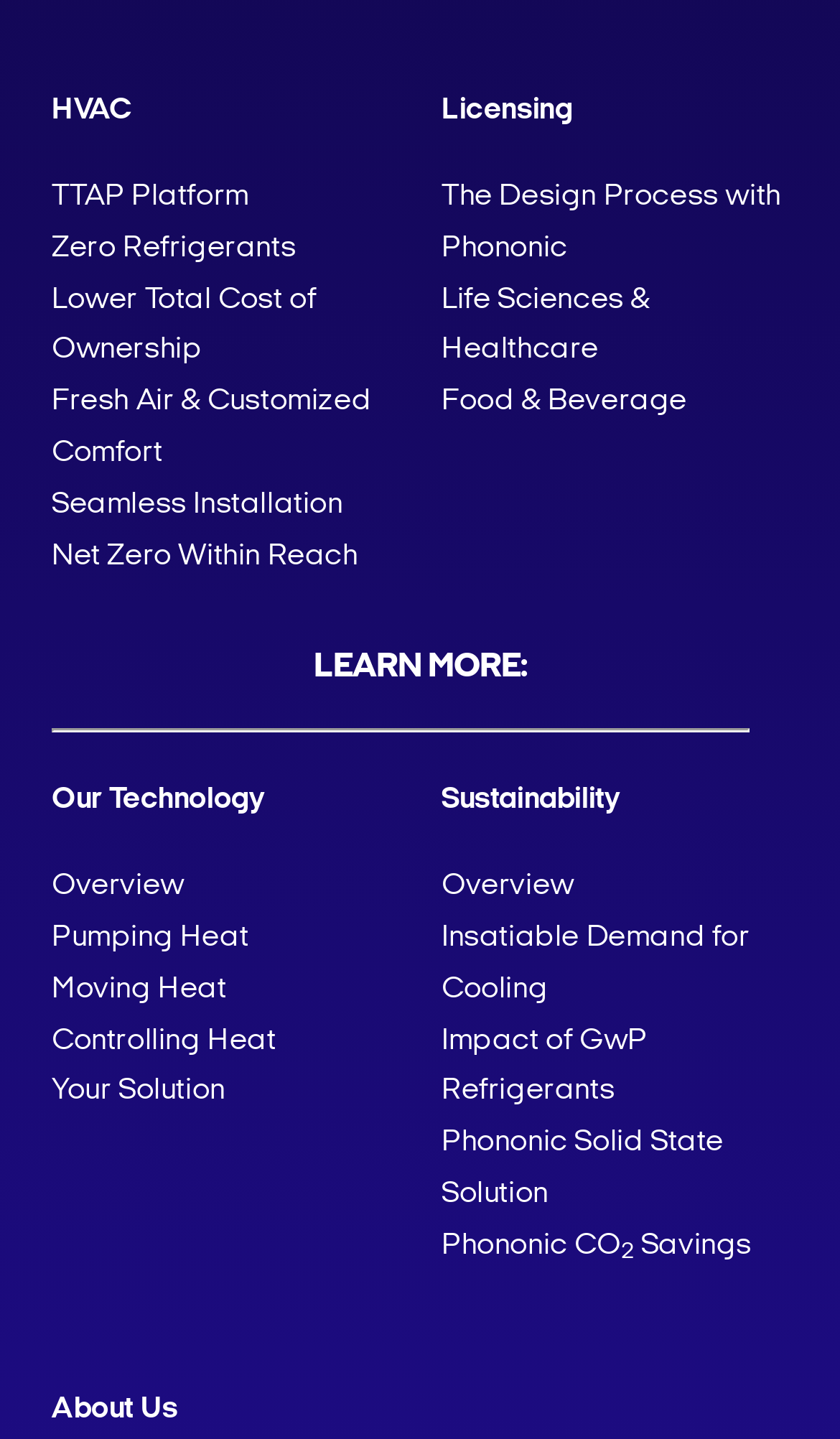Please identify the bounding box coordinates of the clickable area that will fulfill the following instruction: "Explore the Design Process with Phononic". The coordinates should be in the format of four float numbers between 0 and 1, i.e., [left, top, right, bottom].

[0.526, 0.12, 0.938, 0.191]